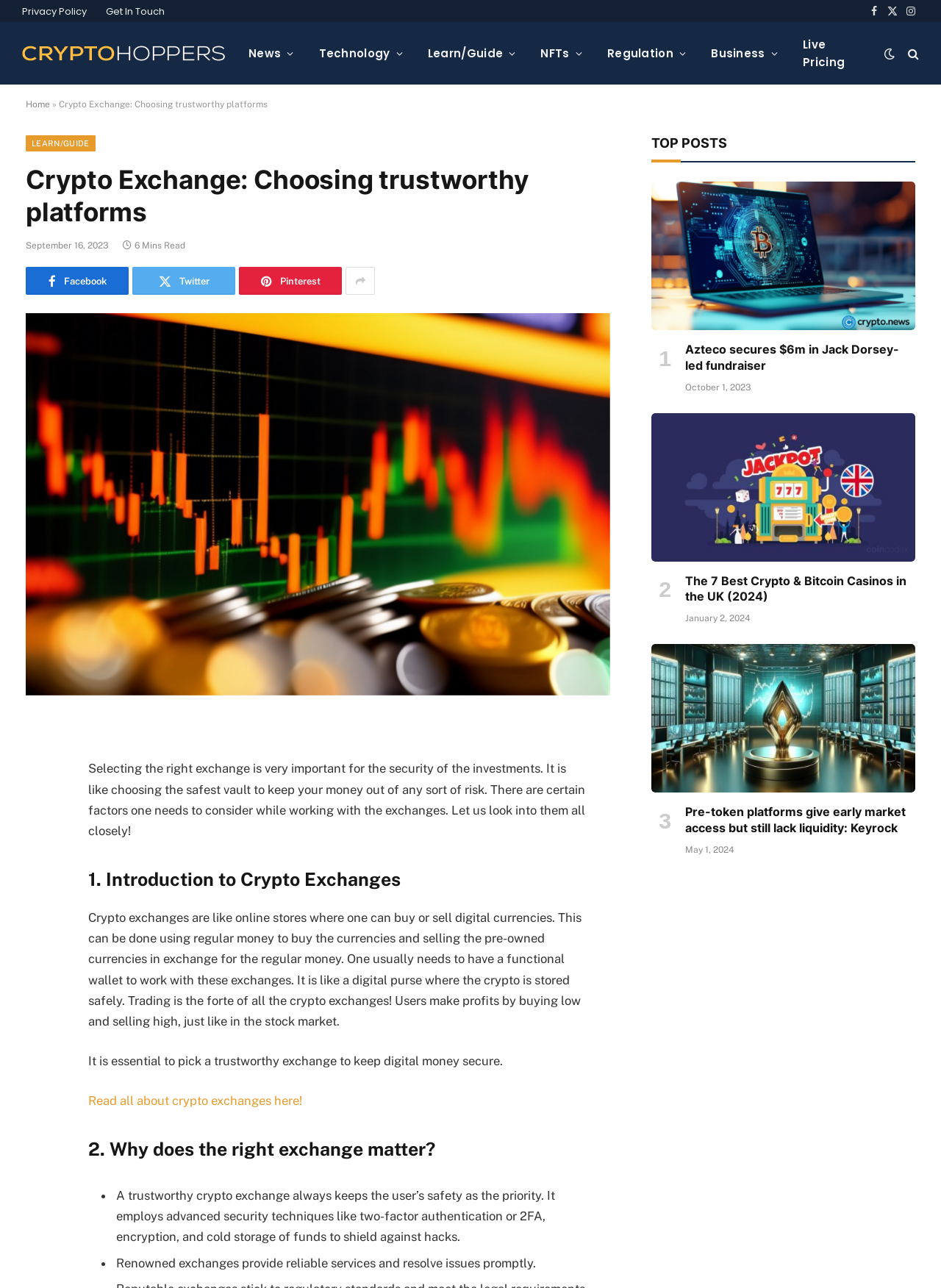Bounding box coordinates should be provided in the format (top-left x, top-left y, bottom-right x, bottom-right y) with all values between 0 and 1. Identify the bounding box for this UI element: Pinterest

[0.027, 0.672, 0.059, 0.695]